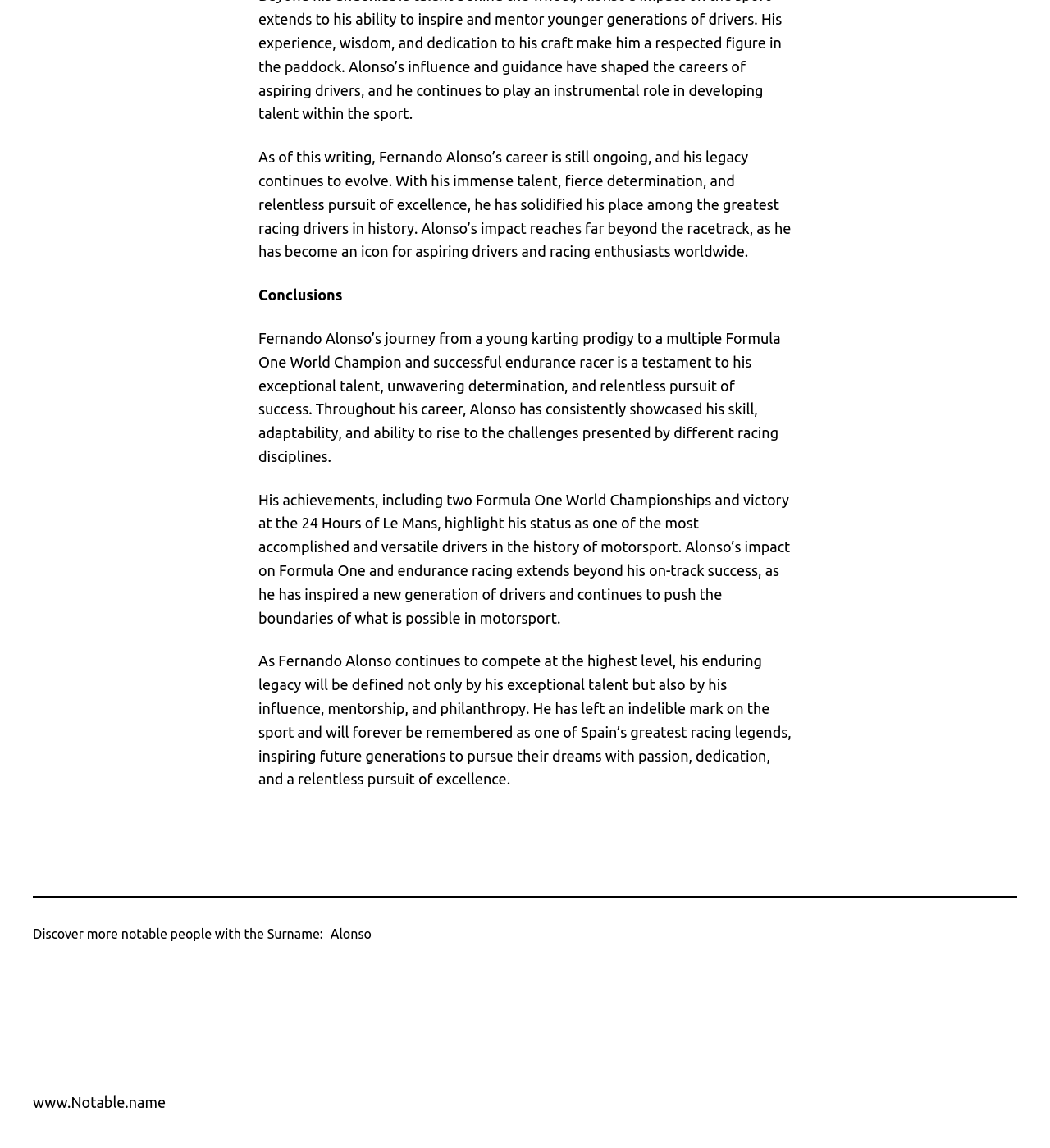What is Fernando Alonso's nationality?
Please ensure your answer to the question is detailed and covers all necessary aspects.

The text describes Fernando Alonso as 'one of Spain's greatest racing legends', implying that he is of Spanish nationality.